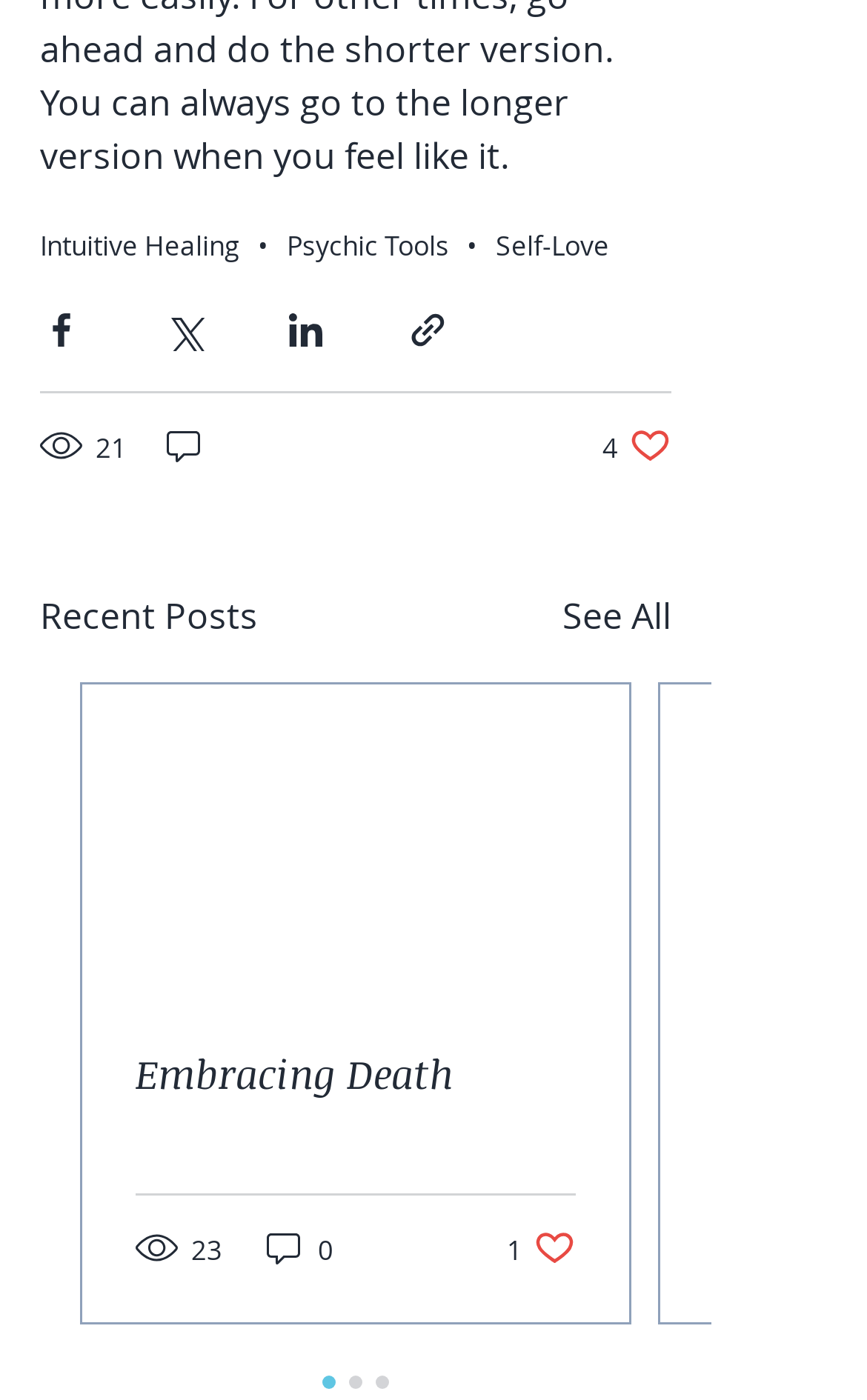Show me the bounding box coordinates of the clickable region to achieve the task as per the instruction: "Click on See All link".

[0.649, 0.421, 0.774, 0.459]